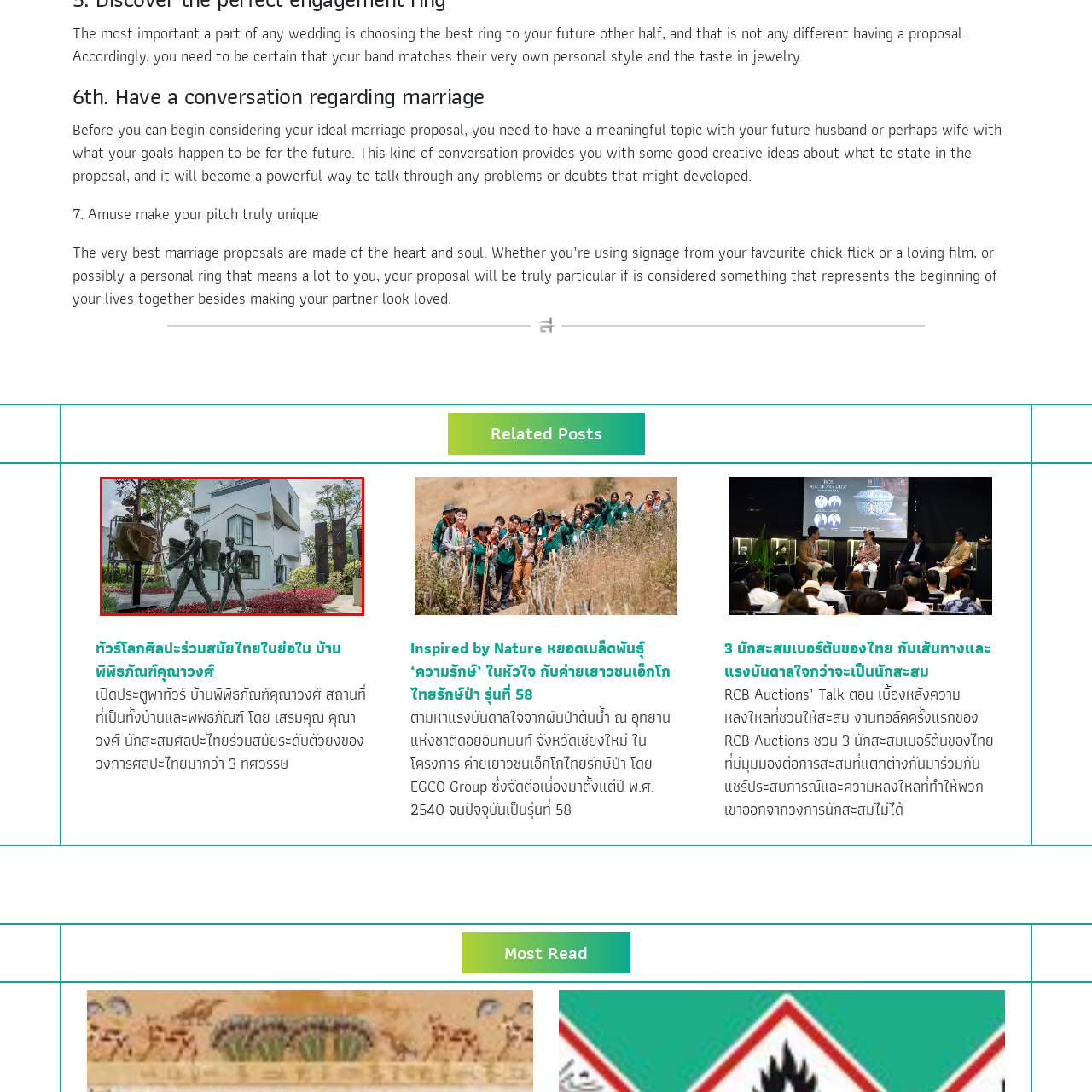Direct your attention to the image within the red boundary, How many sculptures are visible in the image?
 Respond with a single word or phrase.

At least two